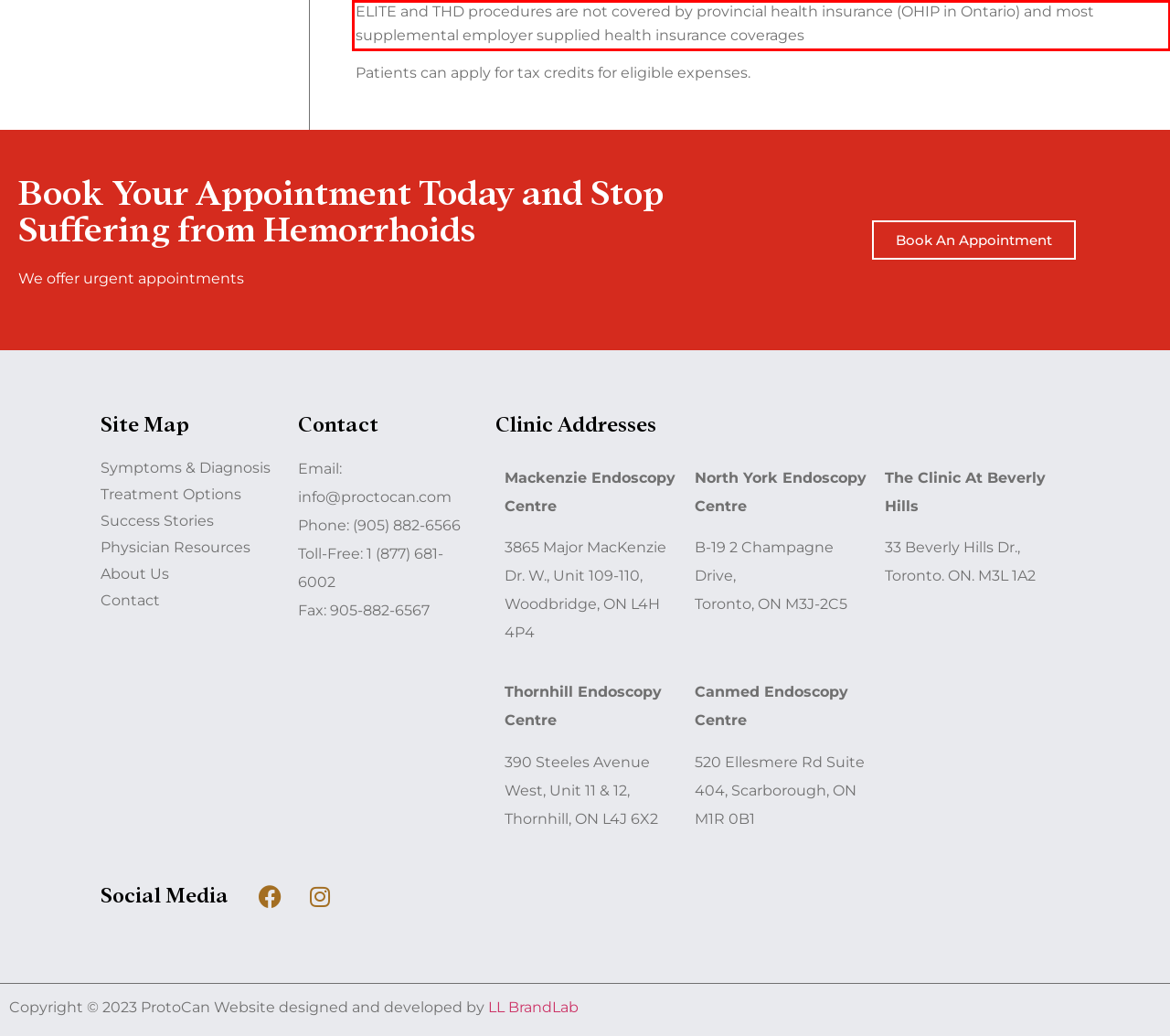Within the provided webpage screenshot, find the red rectangle bounding box and perform OCR to obtain the text content.

ELITE and THD procedures are not covered by provincial health insurance (OHIP in Ontario) and most supplemental employer supplied health insurance coverages